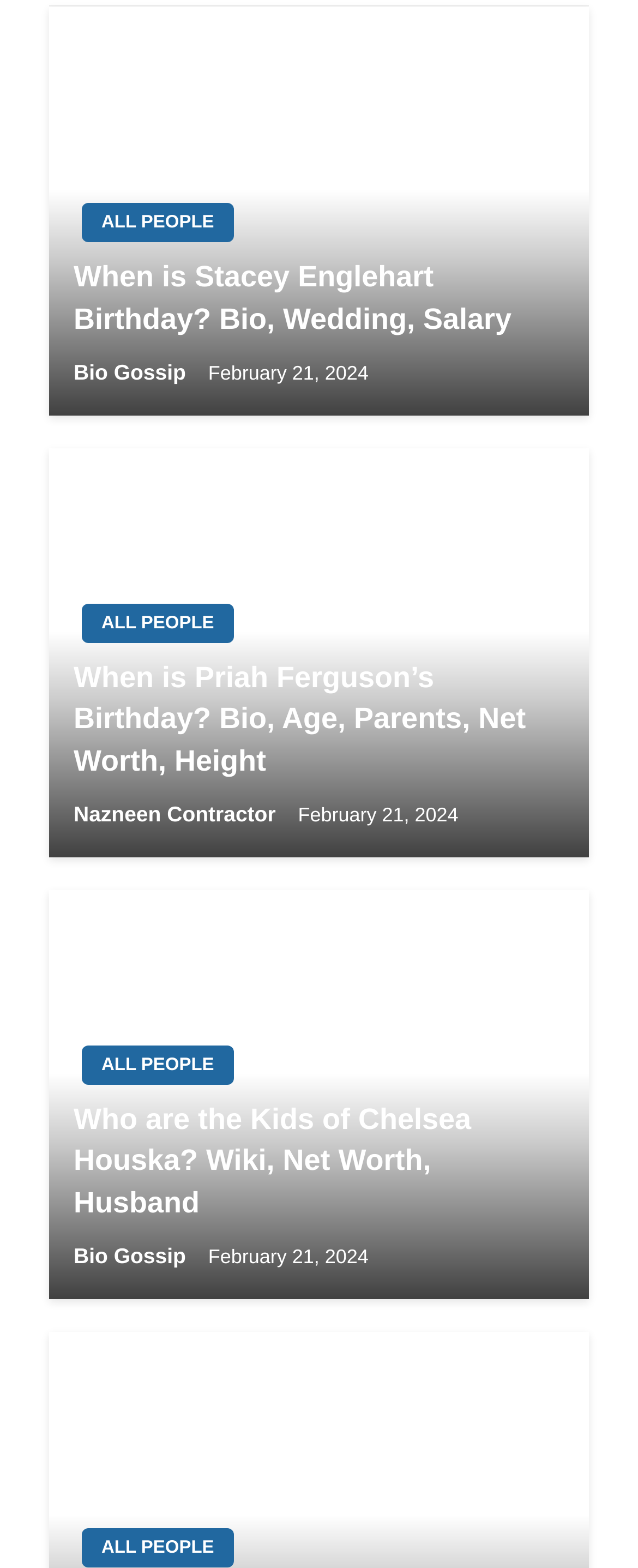Find the bounding box coordinates of the element to click in order to complete this instruction: "View Stacey Englehart's bio". The bounding box coordinates must be four float numbers between 0 and 1, denoted as [left, top, right, bottom].

[0.077, 0.125, 0.923, 0.143]